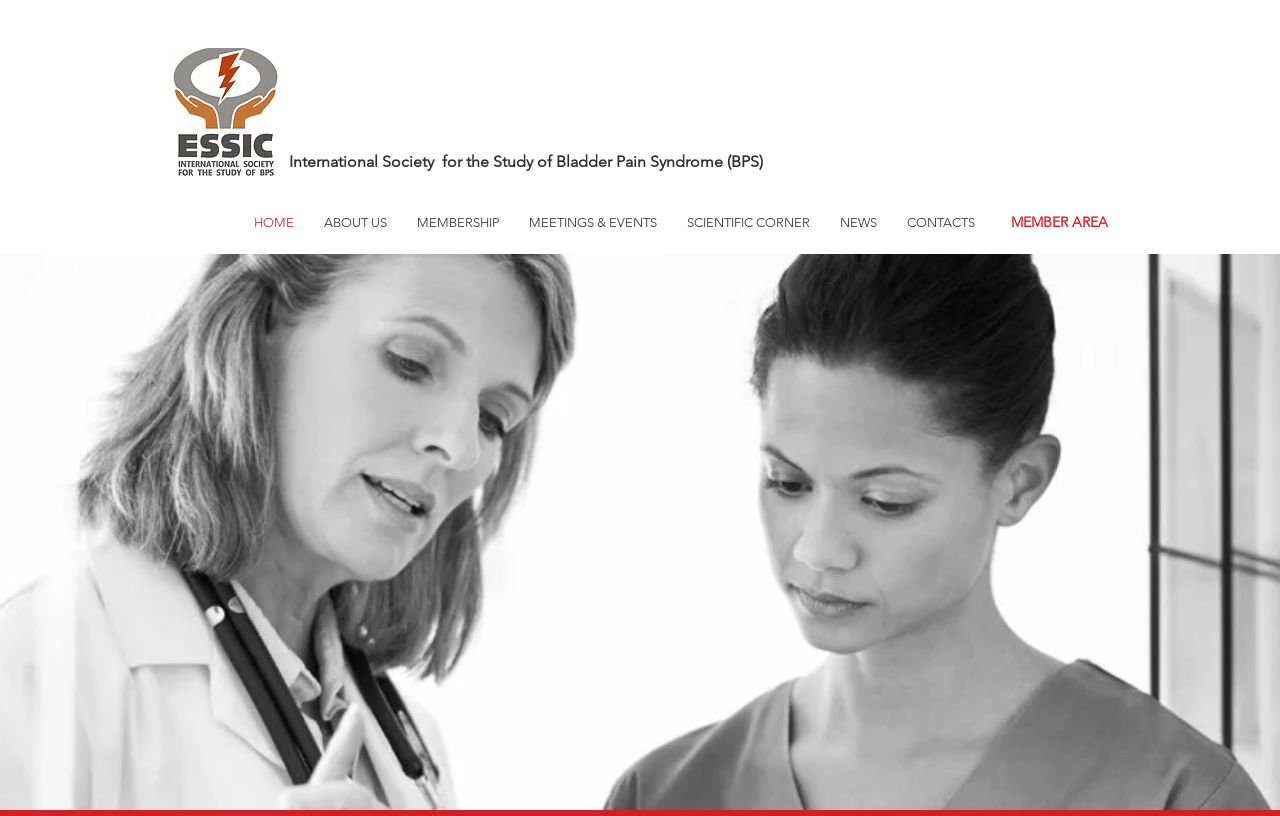With reference to the screenshot, provide a detailed response to the question below:
How many main navigation links are there?

The main navigation links are 'HOME', 'ABOUT US', 'MEMBERSHIP', 'MEETINGS & EVENTS', 'SCIENTIFIC CORNER', and 'NEWS', which are all located in the navigation element 'Site' and are equally spaced, indicating that they are the main sections of the webpage.